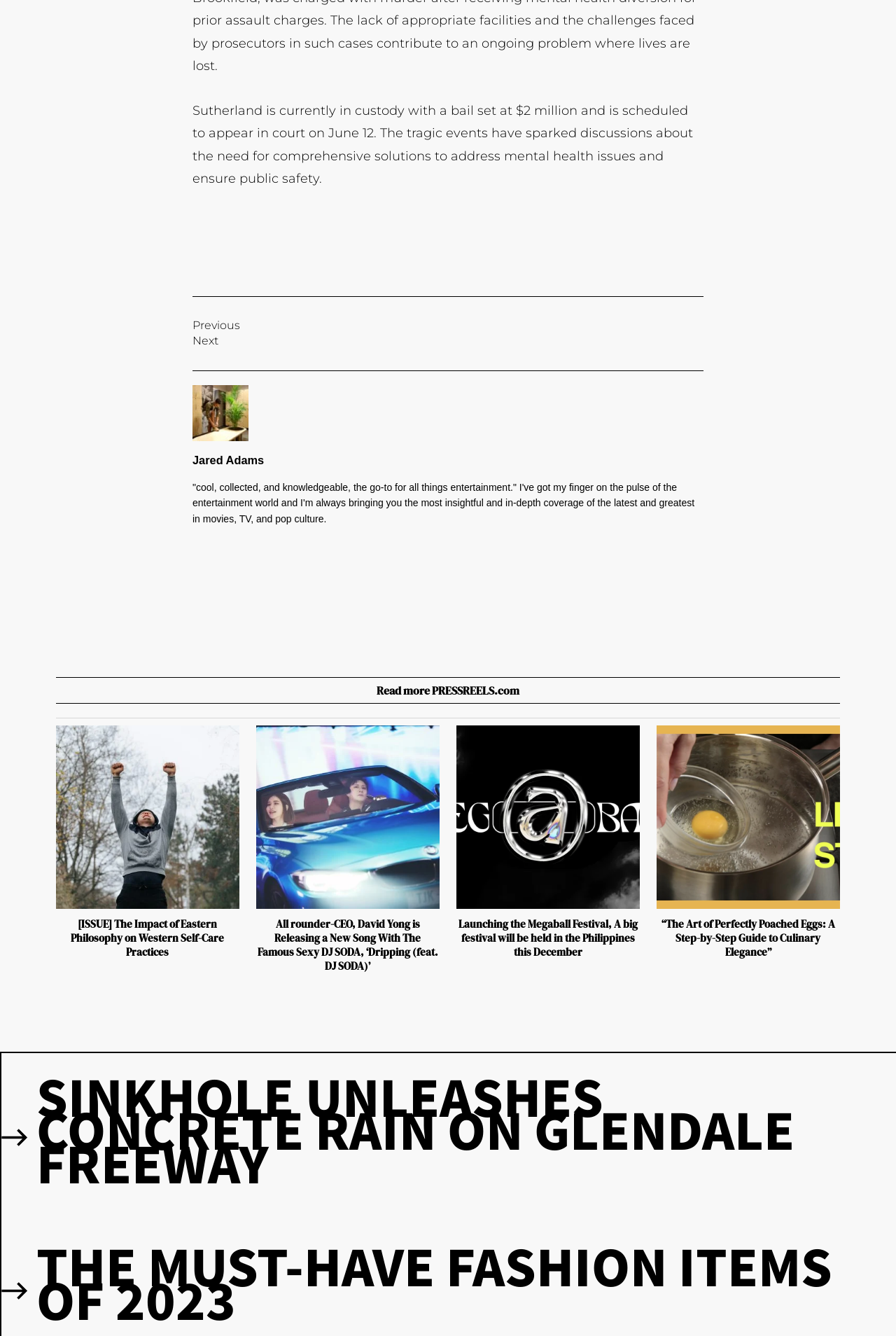Please give a succinct answer to the question in one word or phrase:
How many articles are on the webpage?

4